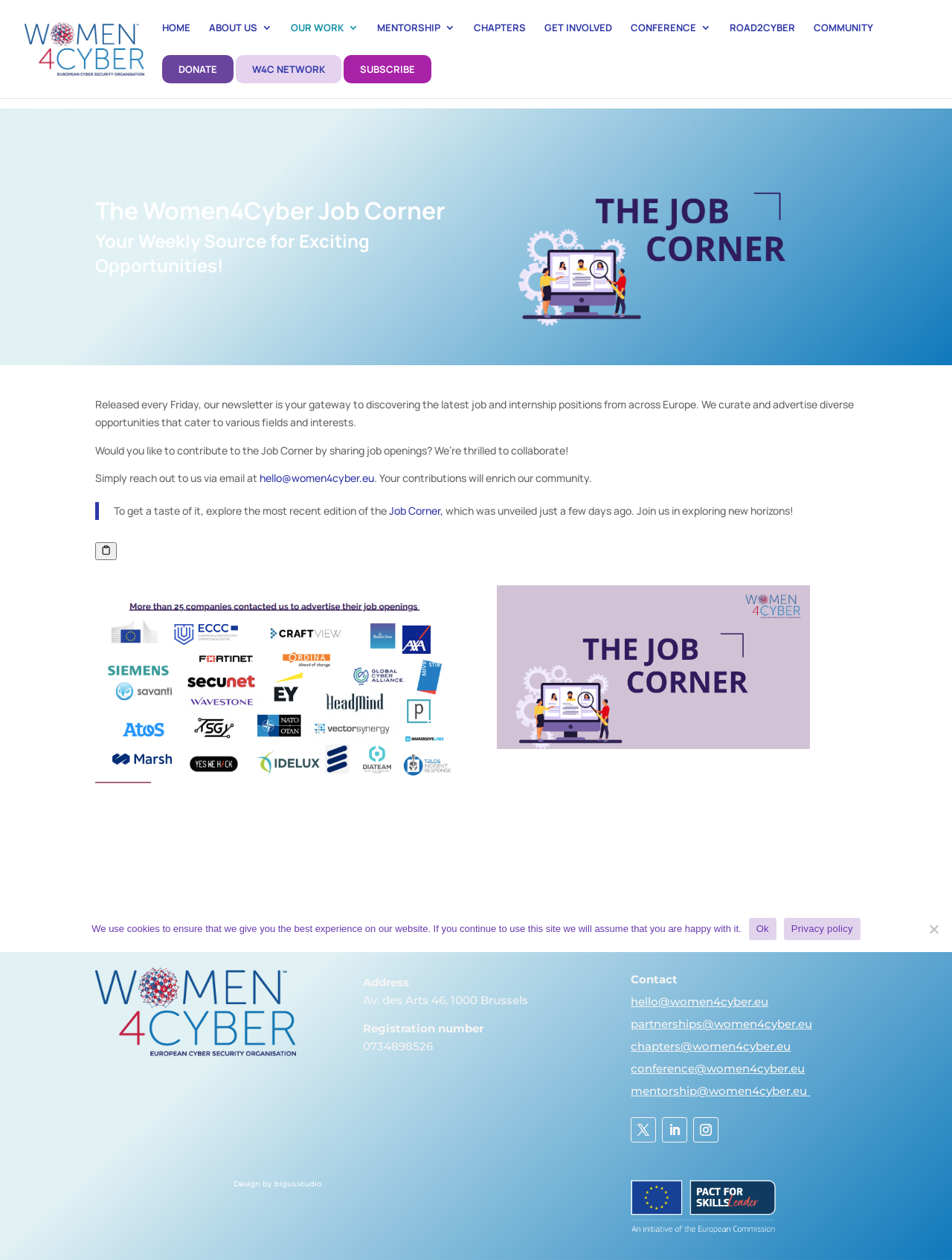Find the bounding box coordinates for the HTML element described in this sentence: "title="World Economic Forum (WEF)"". Provide the coordinates as four float numbers between 0 and 1, in the format [left, top, right, bottom].

None